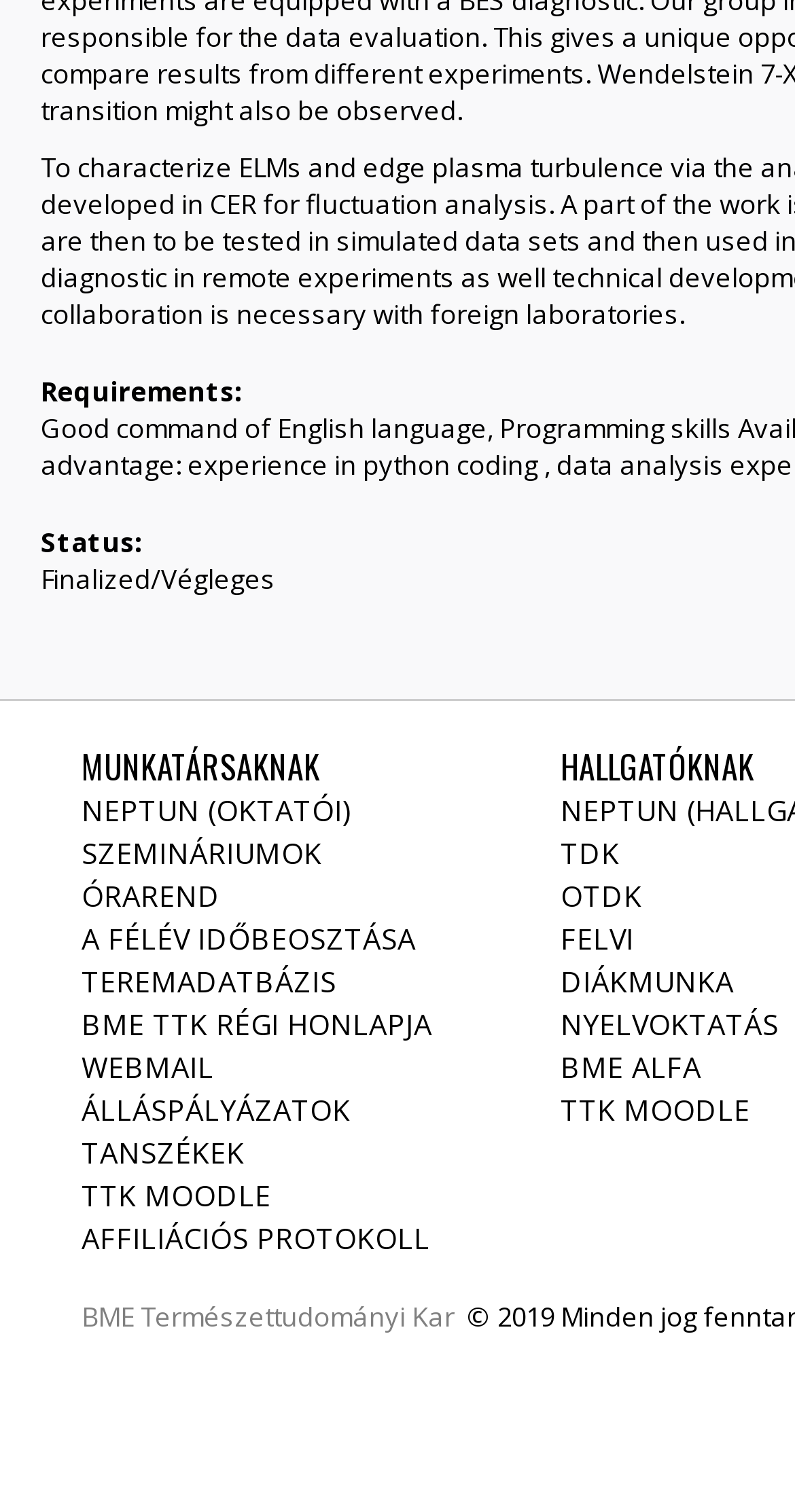What is the name of the university?
Using the image as a reference, answer the question with a short word or phrase.

BME